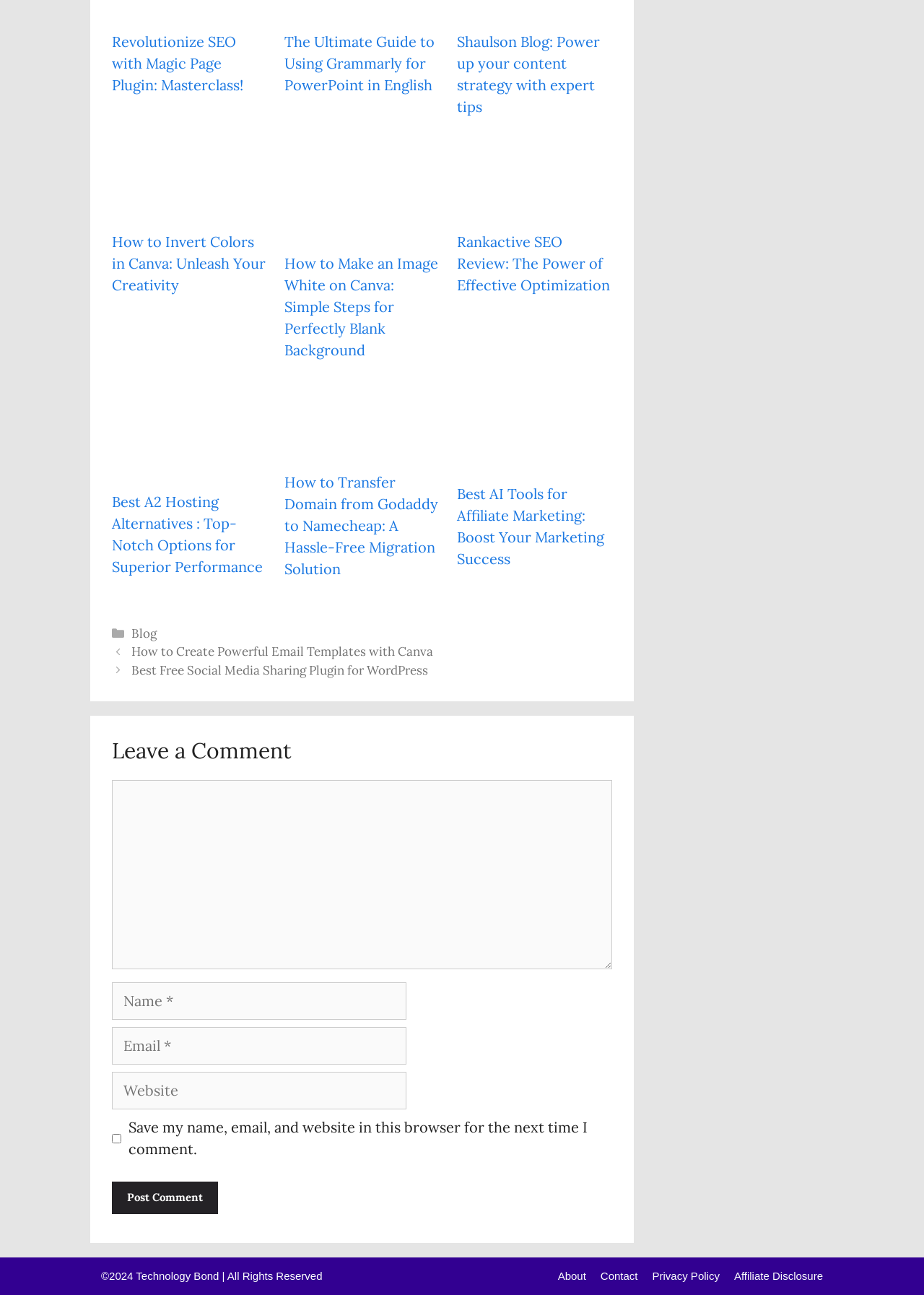What is the label of the checkbox below the 'Email' textbox?
Use the image to give a comprehensive and detailed response to the question.

The checkbox is placed below the 'Email' textbox and has the label 'Save my name, email, and website in this browser for the next time I comment', indicating that it allows users to save their information for future comments.